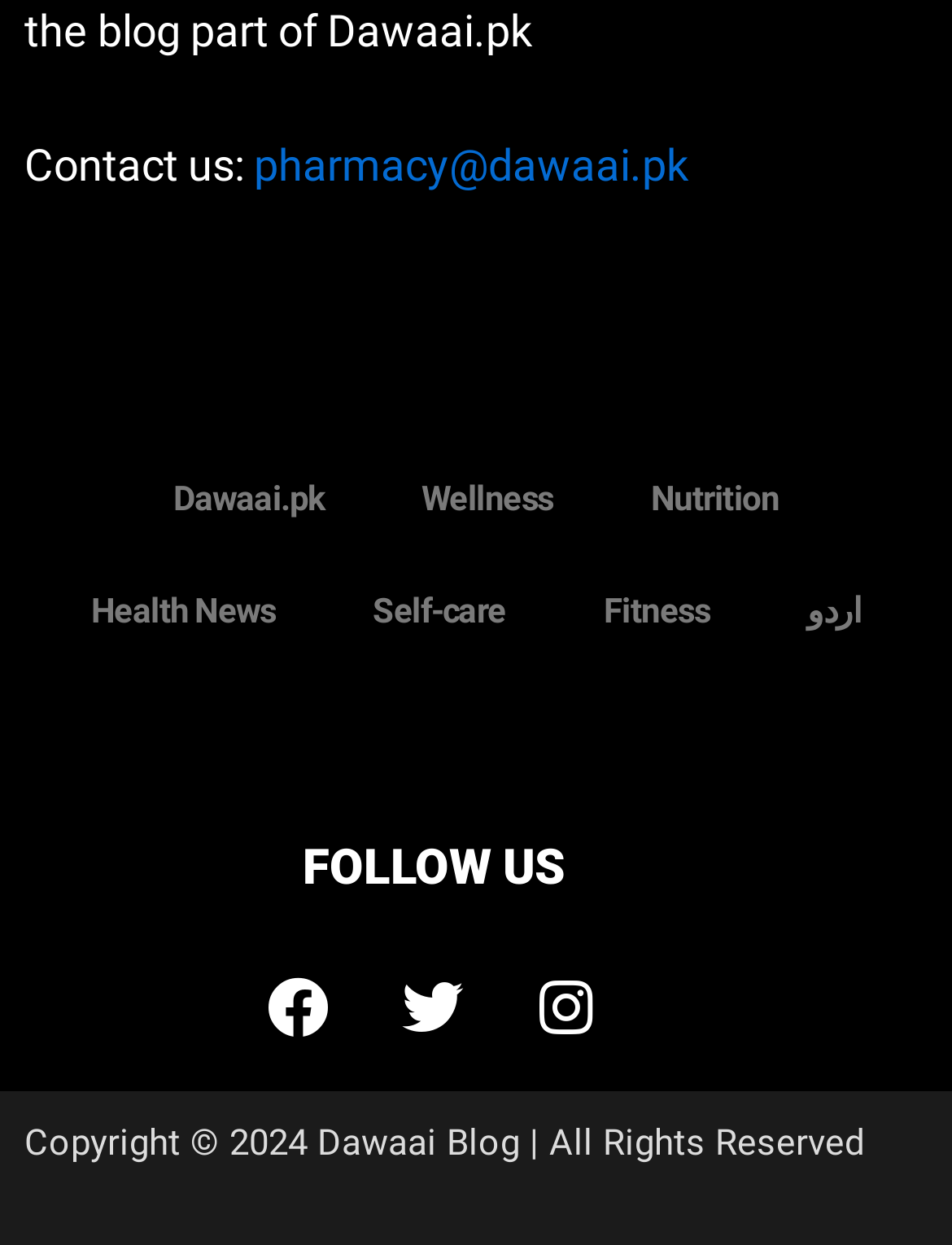Please provide the bounding box coordinates for the element that needs to be clicked to perform the instruction: "Read Health News". The coordinates must consist of four float numbers between 0 and 1, formatted as [left, top, right, bottom].

[0.044, 0.445, 0.34, 0.535]